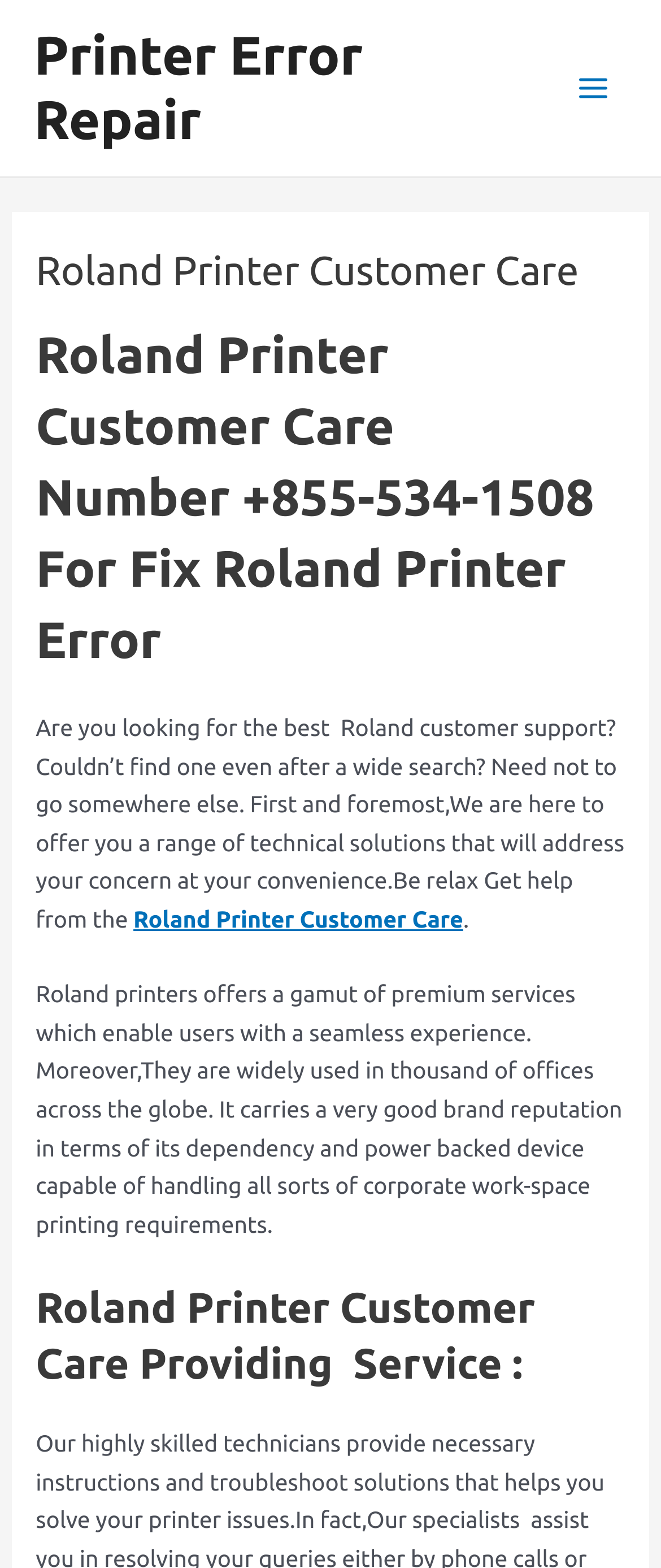Refer to the image and provide an in-depth answer to the question: 
What is the phone number for Roland Printer Customer Care?

The phone number can be found at the top of the webpage, which is the main focus element. It is also mentioned in the header section of the webpage.